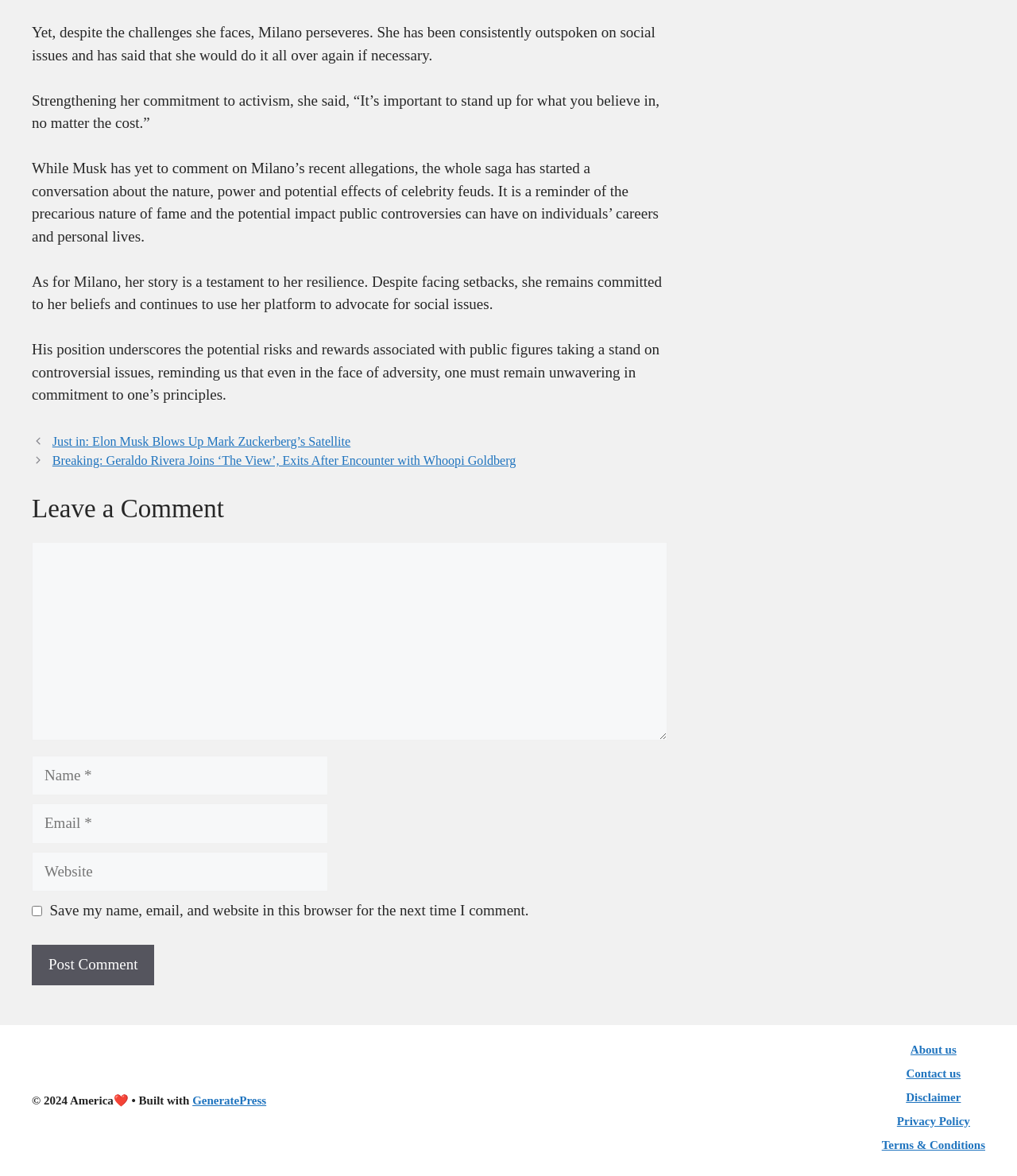Locate the bounding box coordinates of the clickable area needed to fulfill the instruction: "Click the 'Just in: Elon Musk Blows Up Mark Zuckerberg’s Satellite' link".

[0.051, 0.369, 0.345, 0.381]